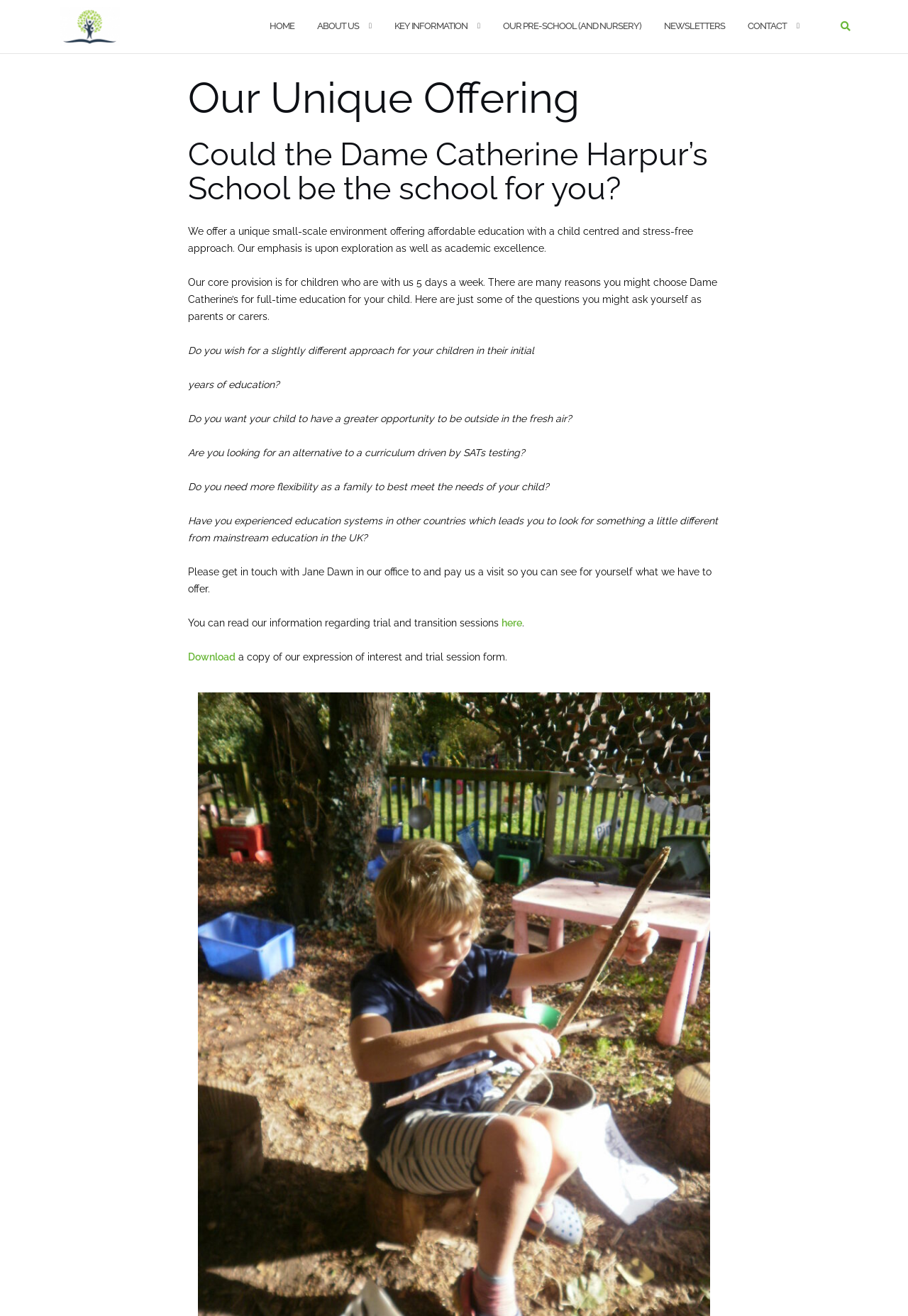Please determine the bounding box coordinates of the section I need to click to accomplish this instruction: "Click the 'CONTACT' link".

[0.823, 0.005, 0.866, 0.035]